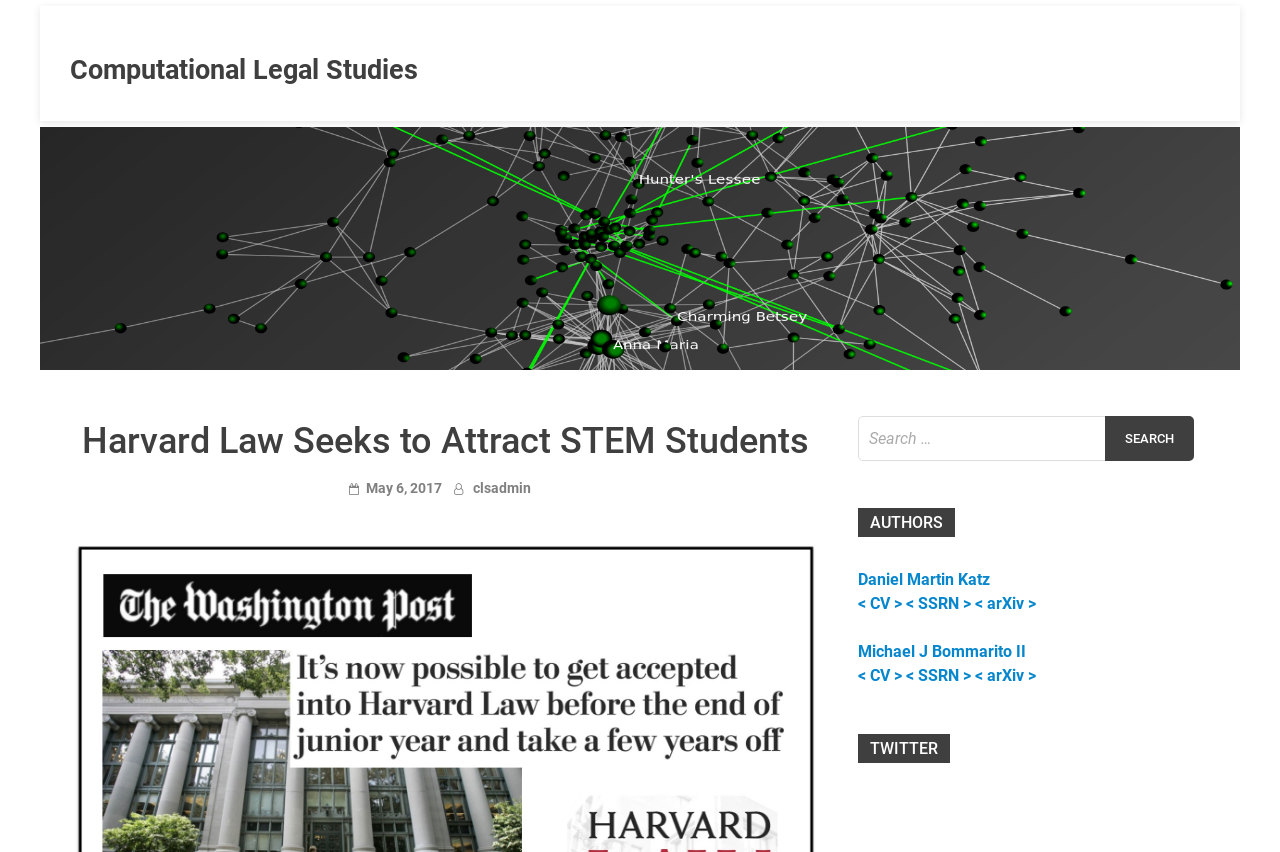Specify the bounding box coordinates of the area that needs to be clicked to achieve the following instruction: "Check the Twitter section".

[0.67, 0.862, 0.742, 0.896]